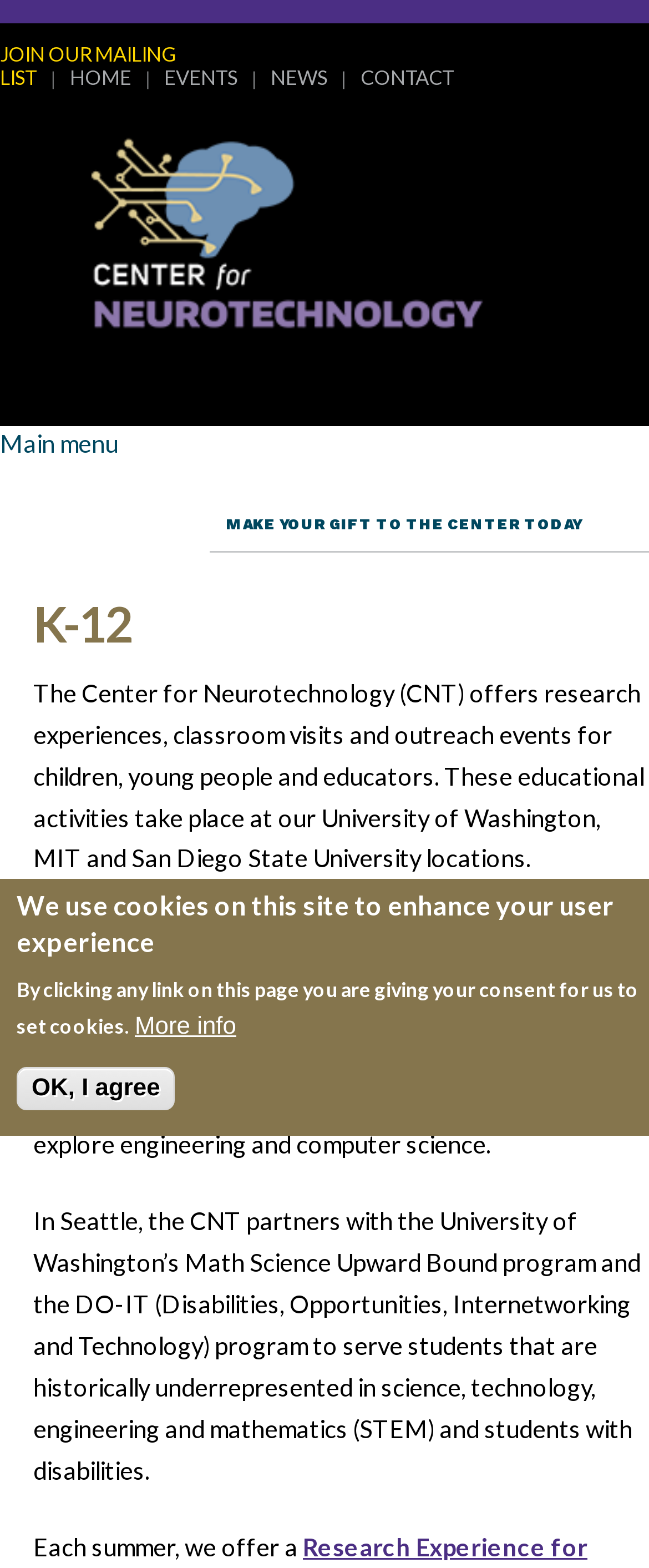Reply to the question with a brief word or phrase: What is the event mentioned in the webpage that takes place every summer?

Summer program